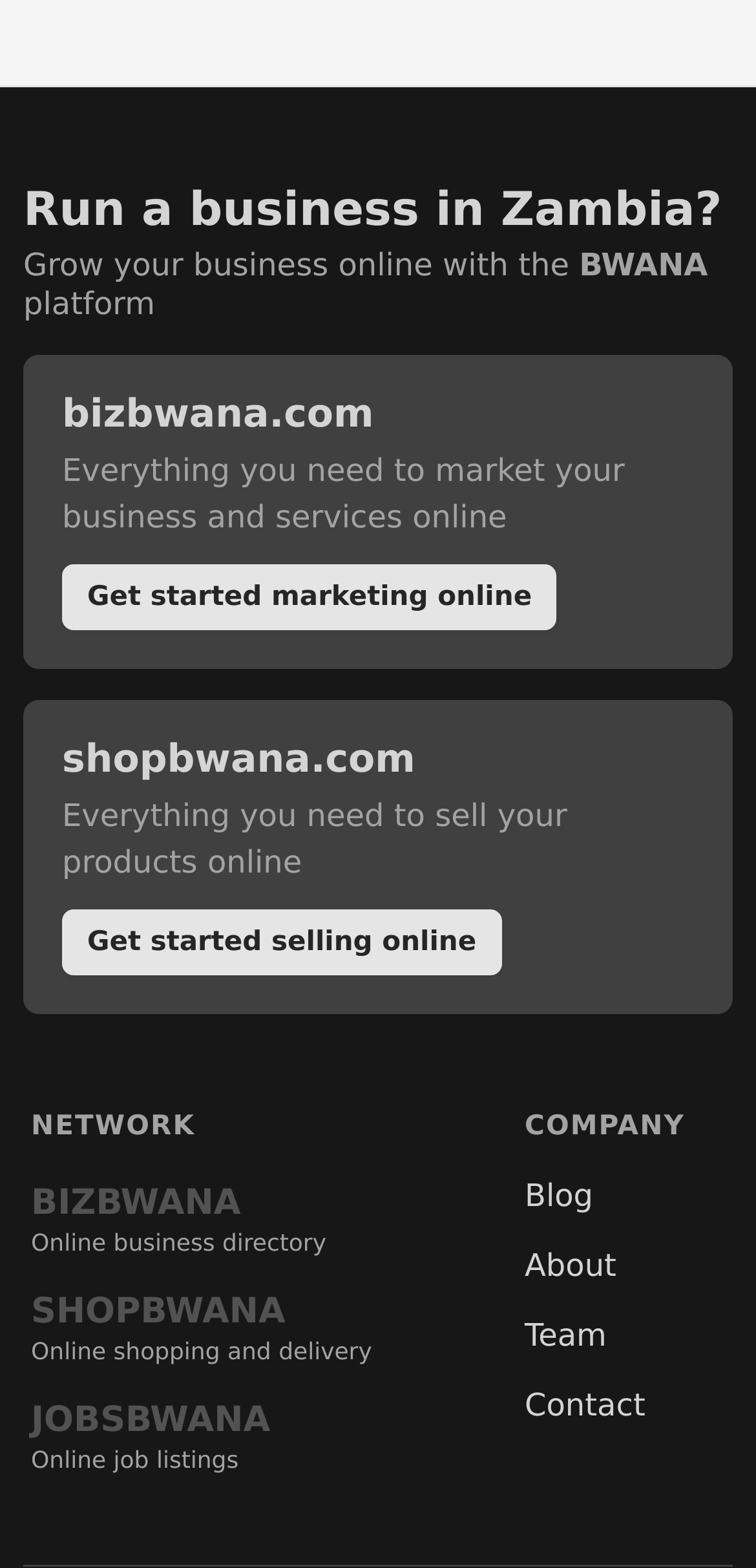Locate the bounding box coordinates of the segment that needs to be clicked to meet this instruction: "Get started selling online".

[0.082, 0.58, 0.663, 0.622]